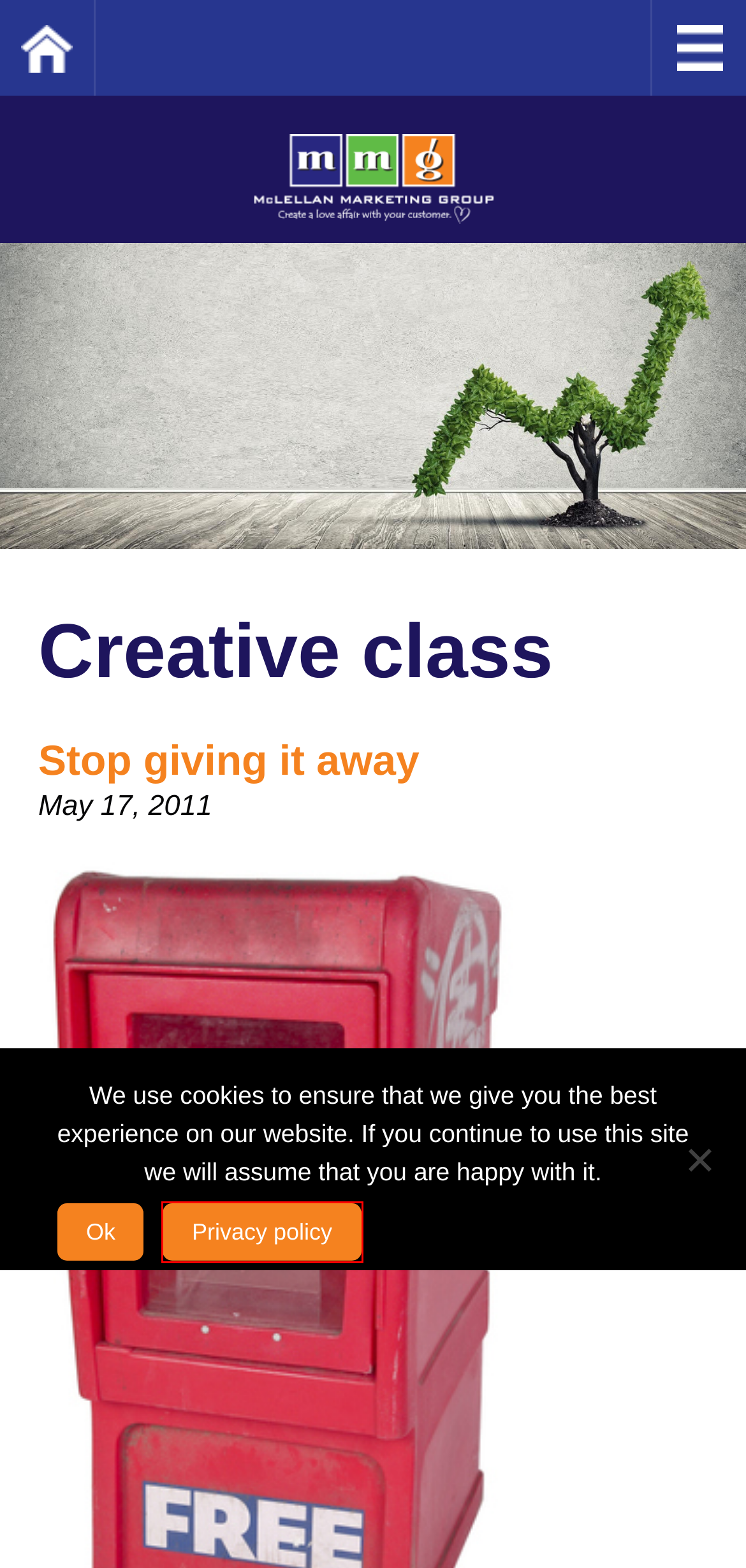You are given a screenshot of a webpage with a red rectangle bounding box around an element. Choose the best webpage description that matches the page after clicking the element in the bounding box. Here are the candidates:
A. Privacy Policy - McLellan Marketing Group
B. More leads and sales - McLellan Marketing Group
C. How we live and work with clients - McLellan Marketing Group
D. Team & Culture - McLellan Marketing Group
E. Blog - McLellan Marketing Group
F. Branding - McLellan Marketing Group
G. Home - McLellan Marketing Group
H. Stop giving it away - McLellan Marketing Group

A